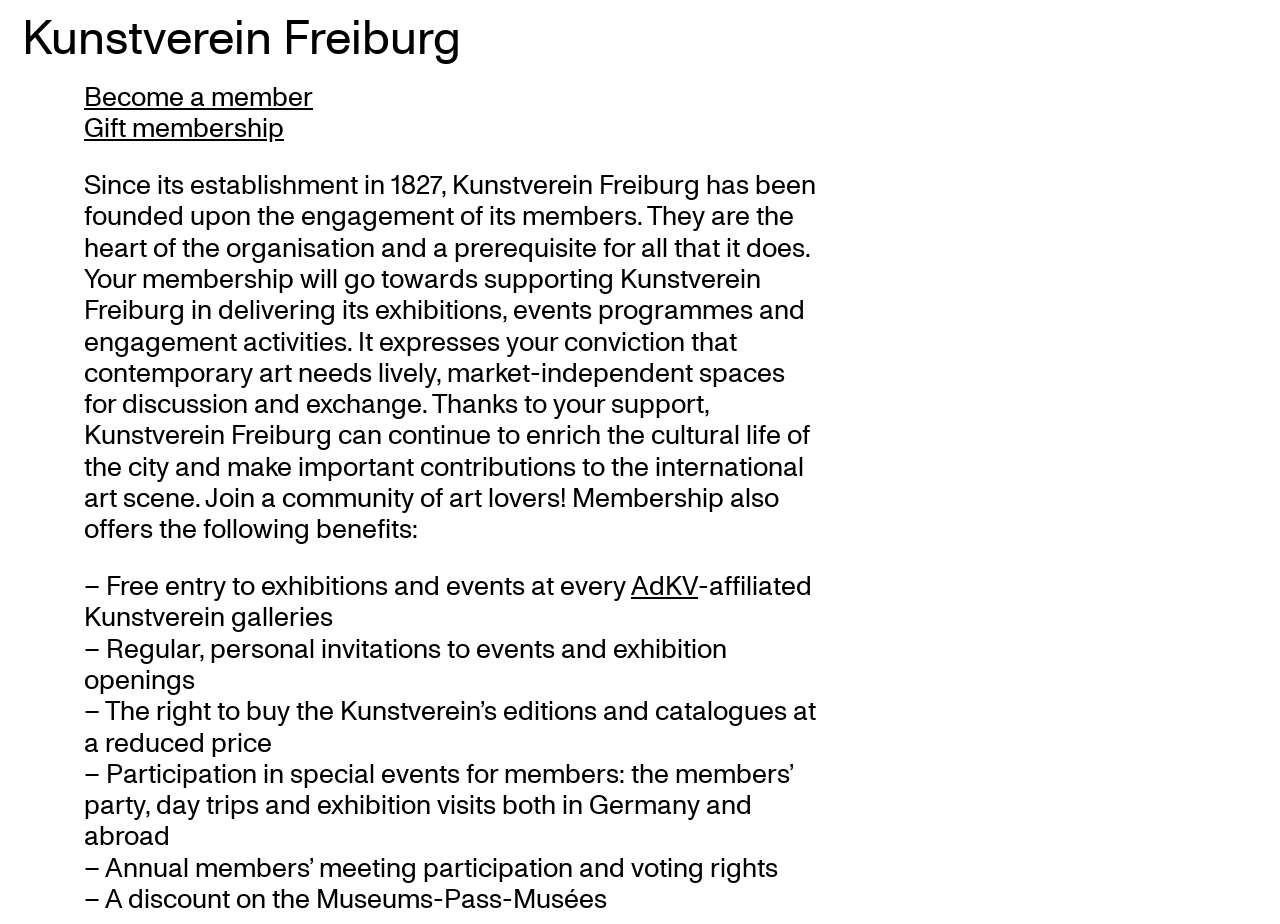Identify the bounding box coordinates for the UI element described as follows: The Lynxx Tools. Use the format (top-left x, top-left y, bottom-right x, bottom-right y) and ensure all values are floating point numbers between 0 and 1.

None